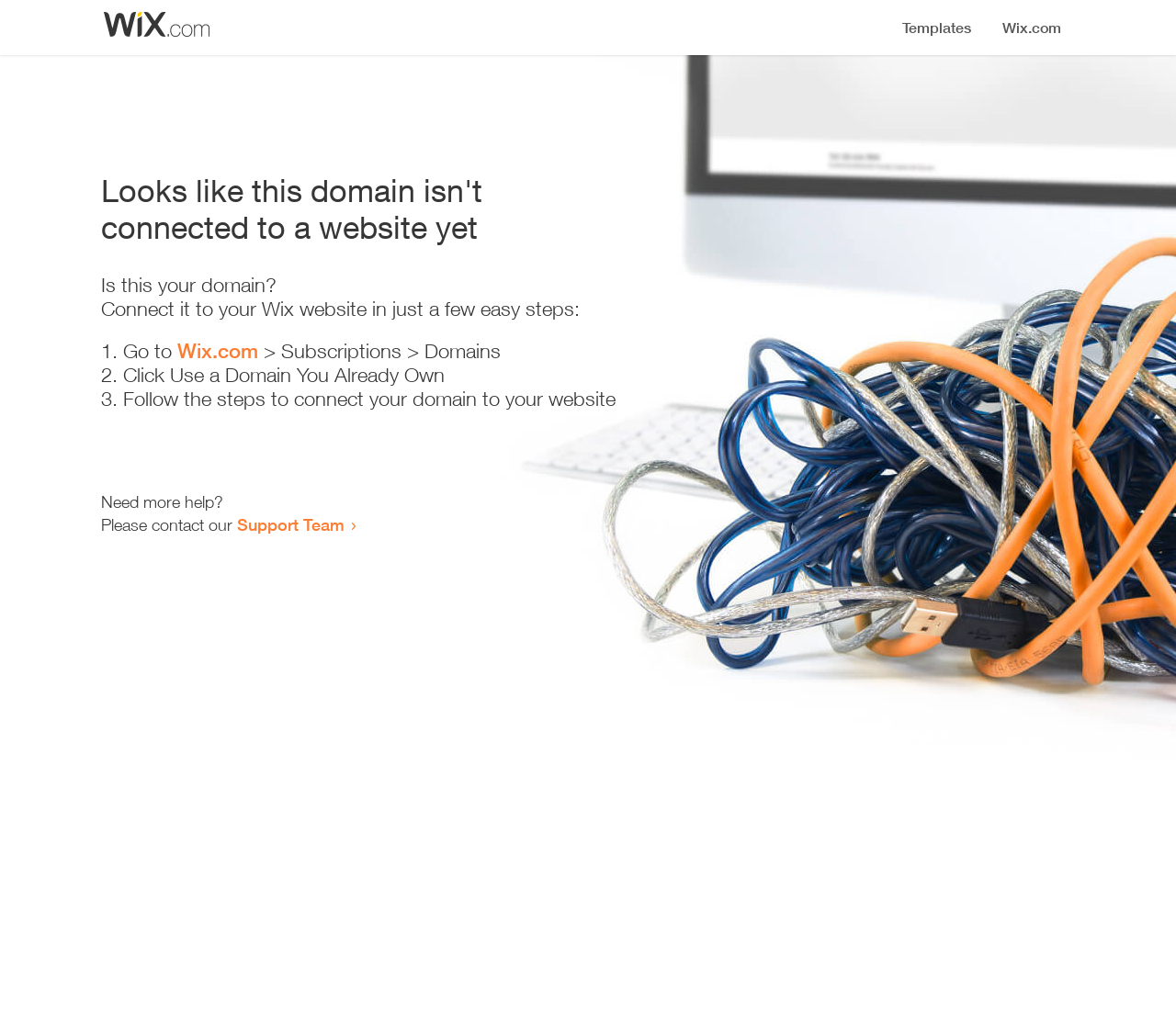Determine the bounding box coordinates of the UI element described below. Use the format (top-left x, top-left y, bottom-right x, bottom-right y) with floating point numbers between 0 and 1: Support Team

[0.202, 0.508, 0.293, 0.528]